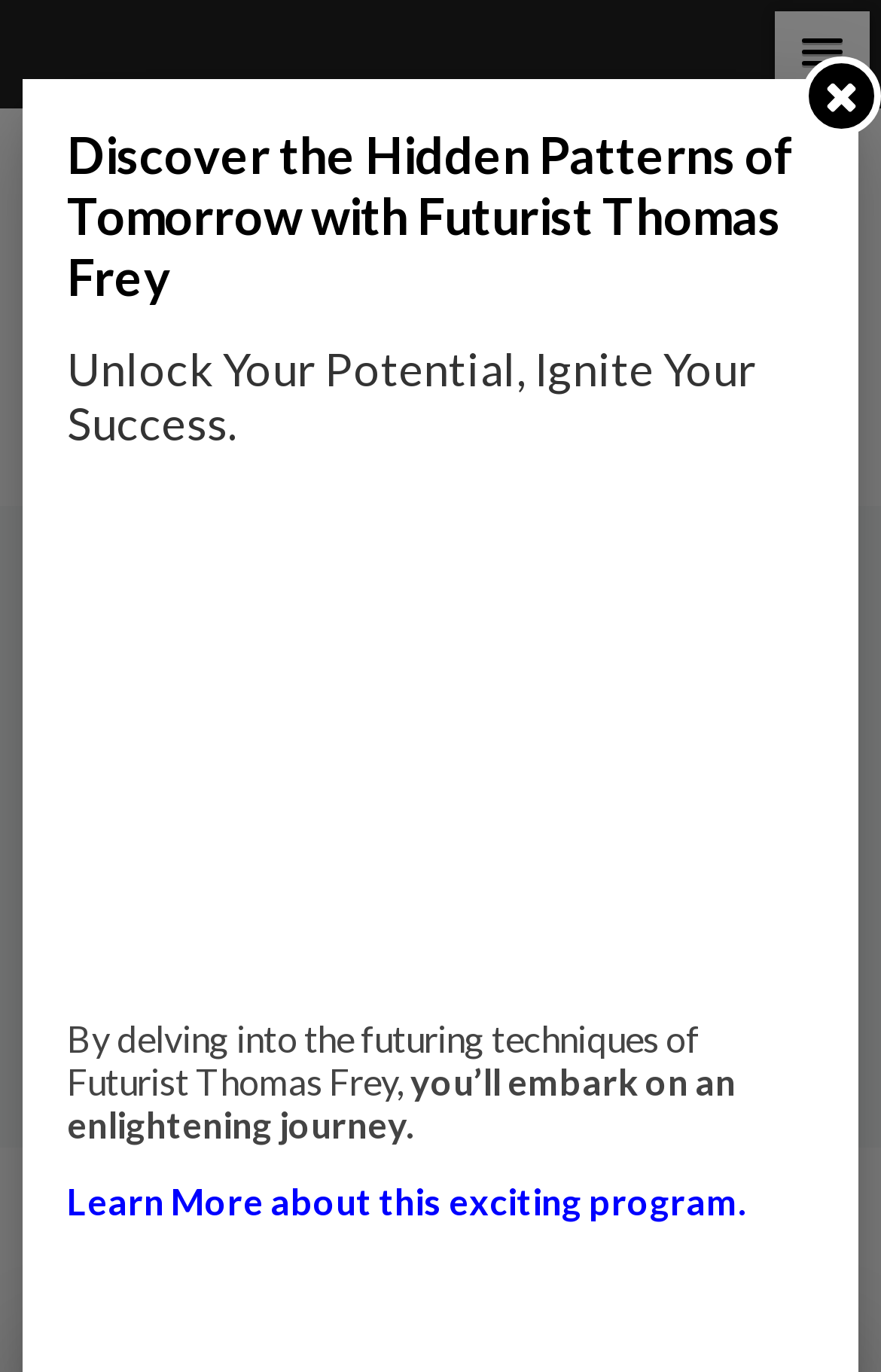What is the name of the futurist mentioned?
Kindly offer a detailed explanation using the data available in the image.

By analyzing the webpage, I found a static text element that mentions 'Futurist Thomas Frey' in the context of discovering hidden patterns of tomorrow, which leads me to conclude that Thomas Frey is the futurist mentioned.